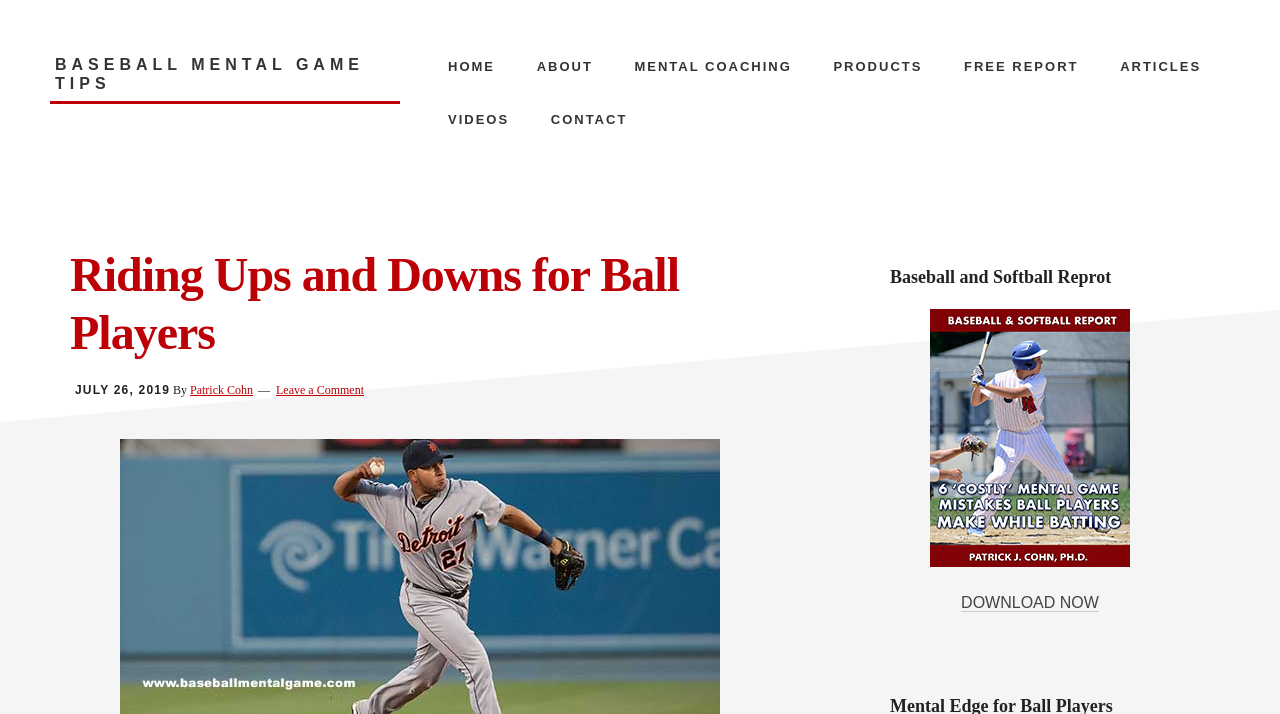Find the coordinates for the bounding box of the element with this description: "Leave a Comment".

[0.216, 0.537, 0.284, 0.556]